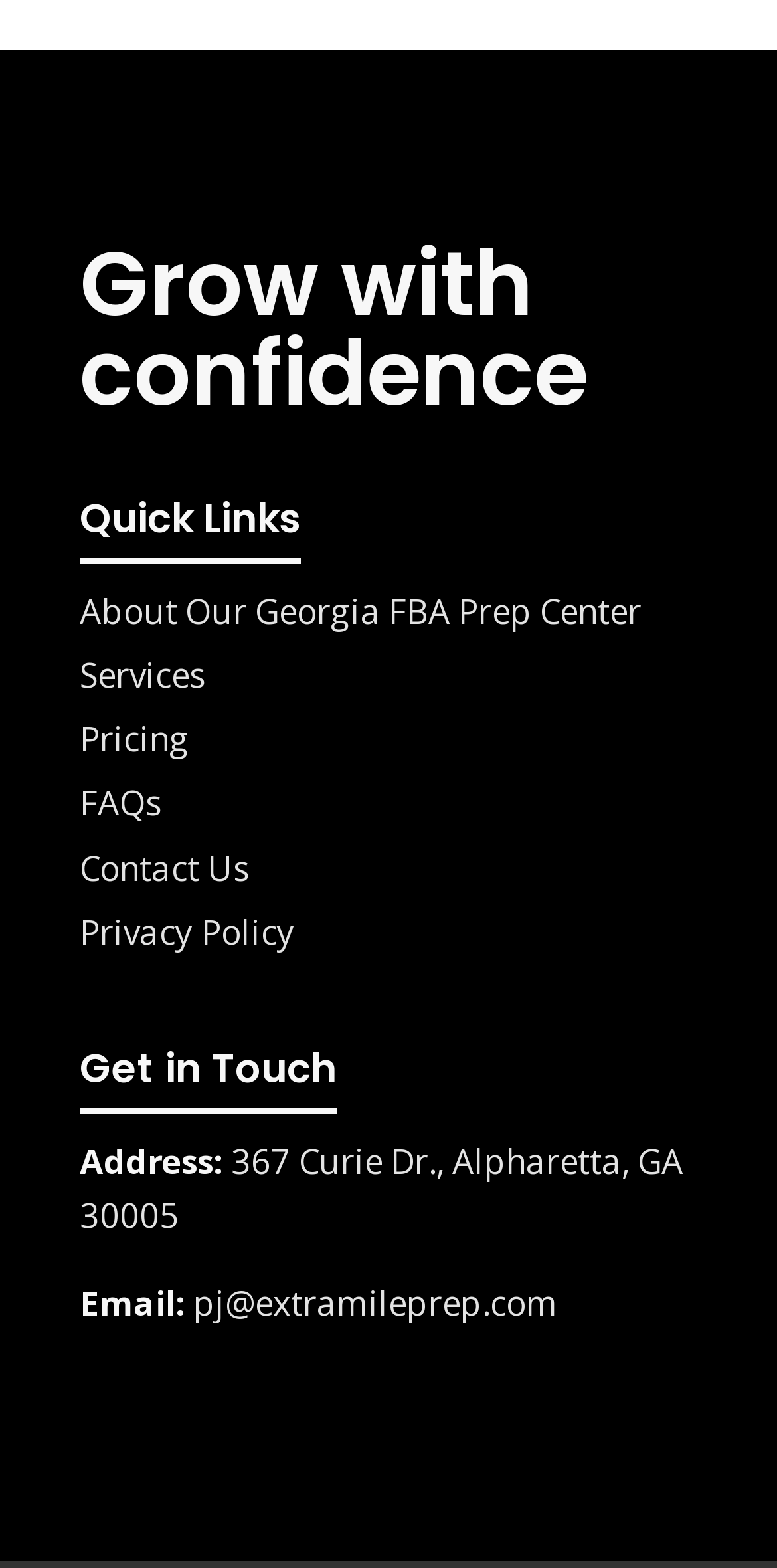Extract the bounding box coordinates for the UI element described by the text: "aria-label="Share via LinkedIn"". The coordinates should be in the form of [left, top, right, bottom] with values between 0 and 1.

None